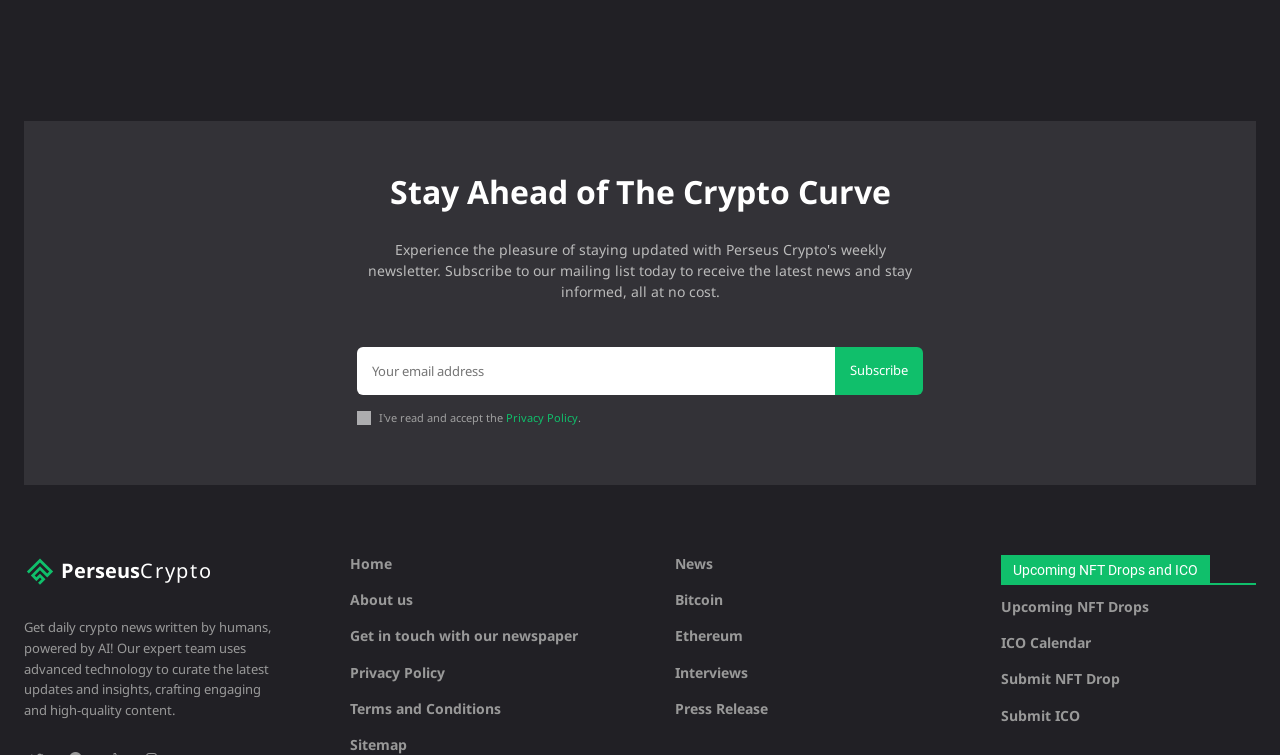Find and specify the bounding box coordinates that correspond to the clickable region for the instruction: "Submit the contact form".

None